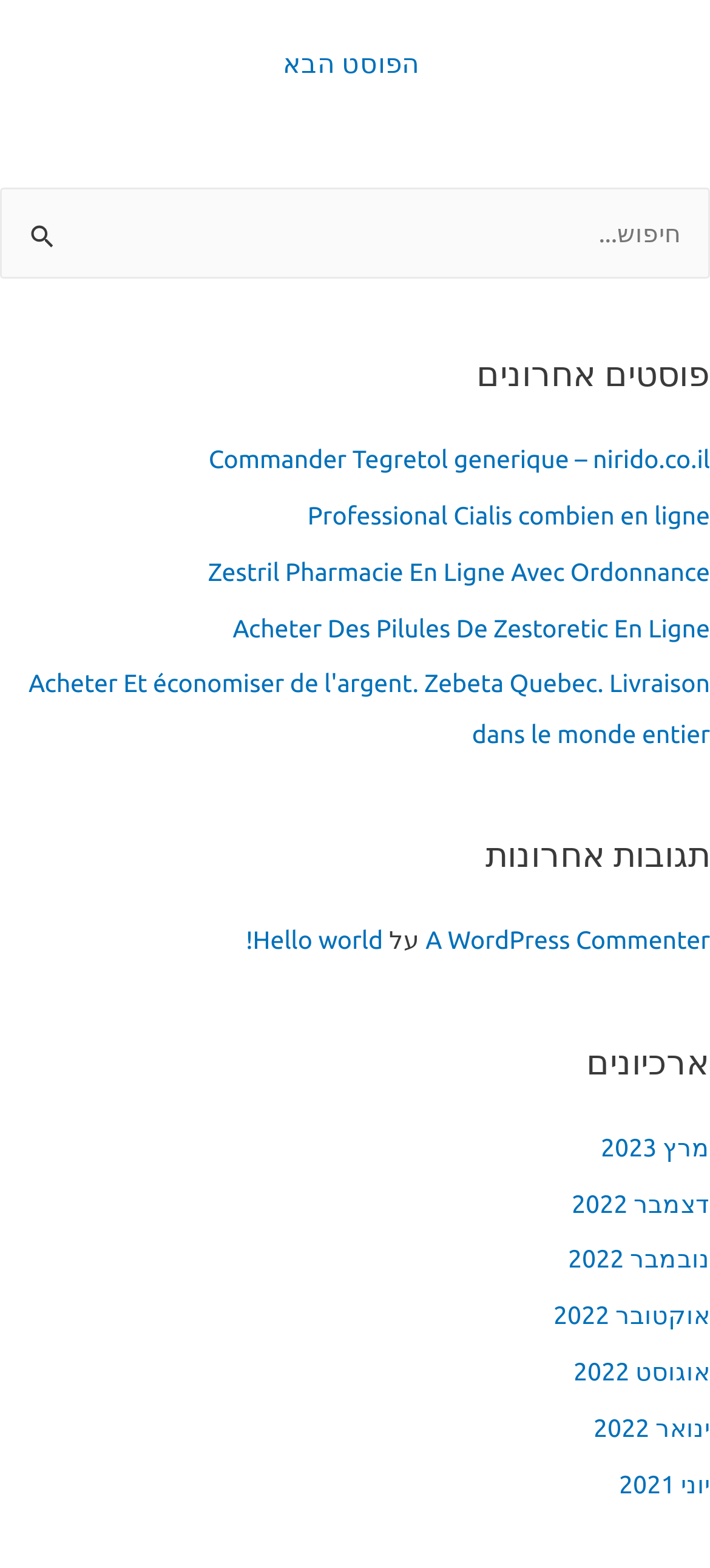Kindly determine the bounding box coordinates of the area that needs to be clicked to fulfill this instruction: "Go to the 'Helium Leak Detector' page".

None